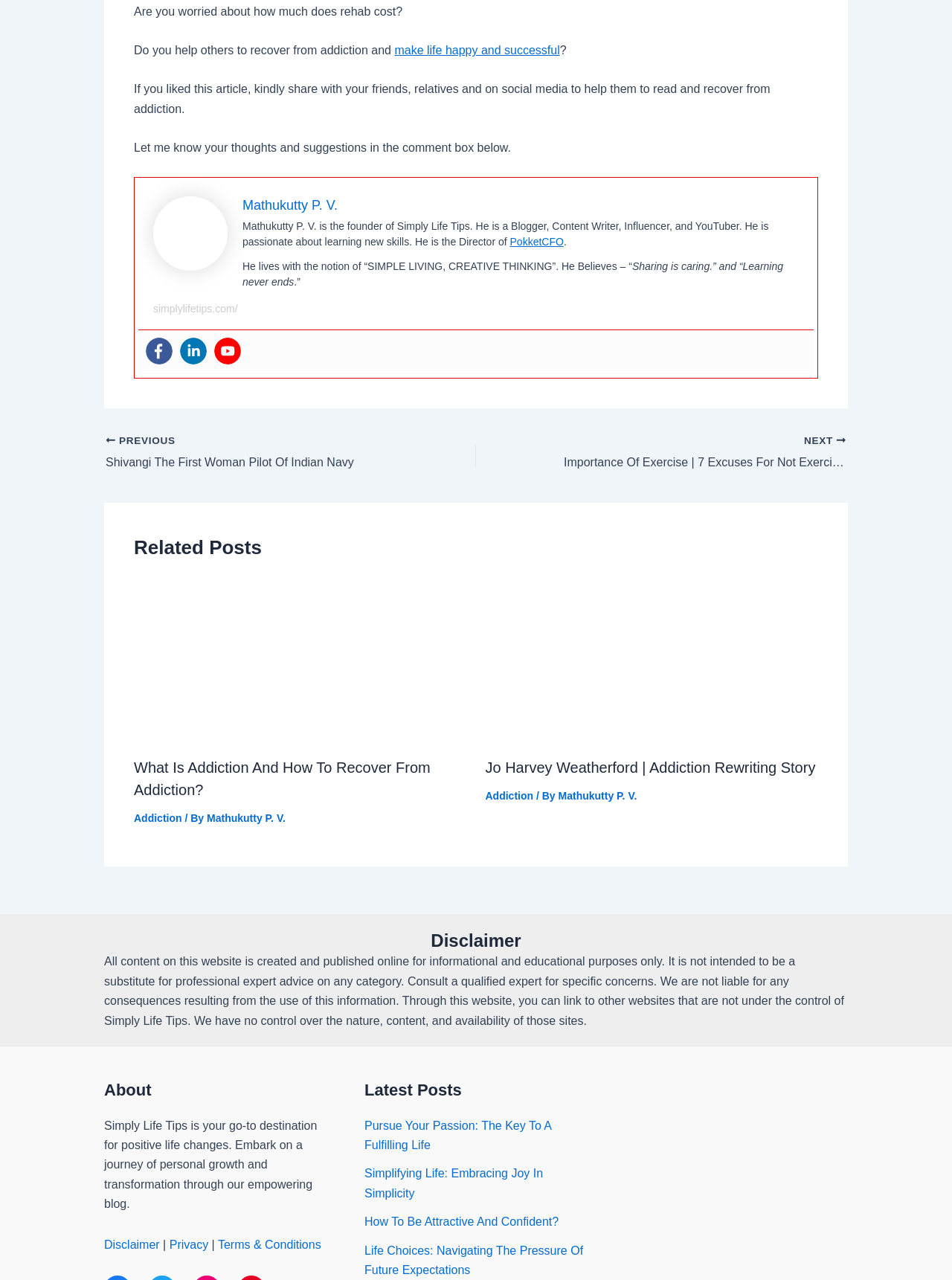What is the topic of the article above the 'Related Posts' section?
Look at the image and respond with a single word or a short phrase.

Rehab cost and addiction recovery